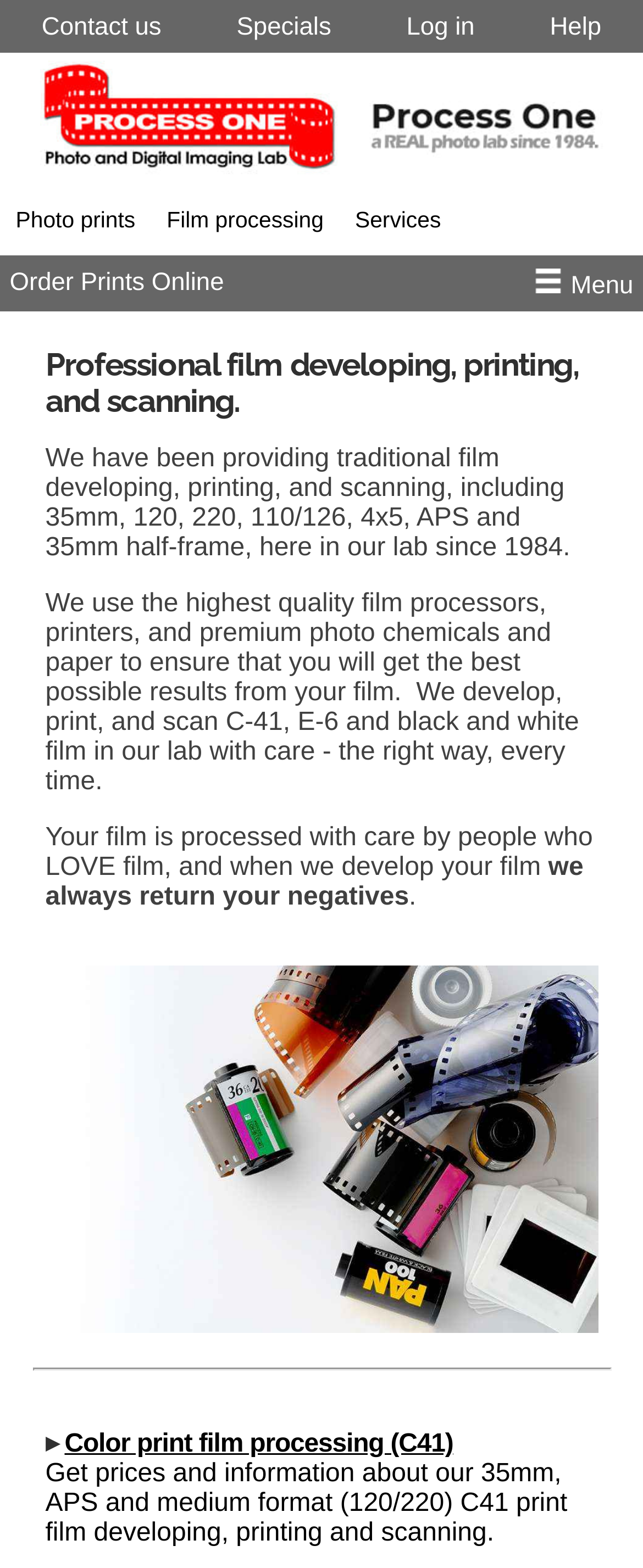What is returned to customers after film development?
Using the image as a reference, deliver a detailed and thorough answer to the question.

I found this information in the StaticText element that says 'we always return your negatives'.